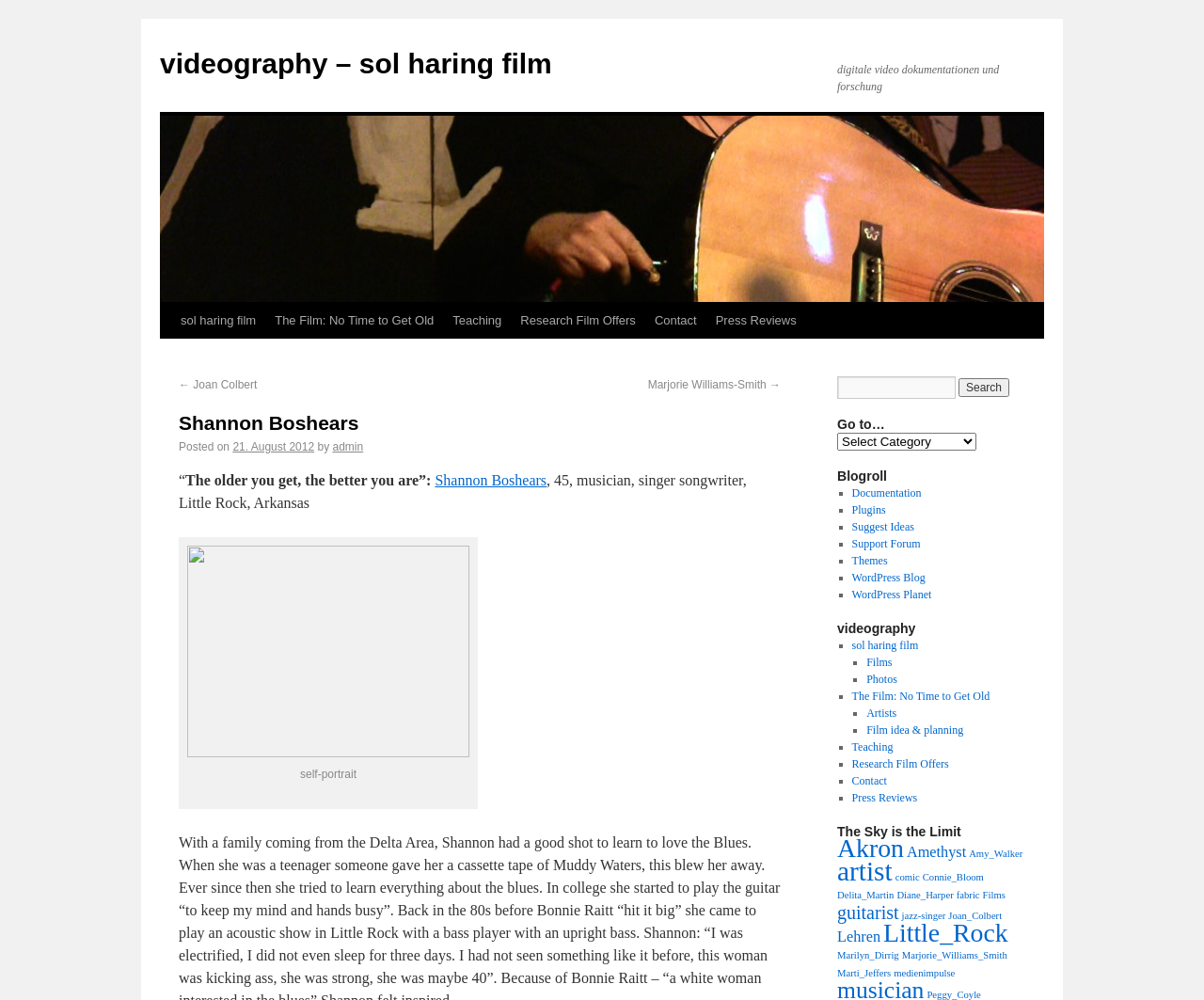Please answer the following question as detailed as possible based on the image: 
What is the name of the person in the self-portrait?

I found the self-portrait image on the webpage, and below it, there is a text 'self-portrait'. Then, I looked for the related text and found 'Shannon Boshears' which is likely to be the name of the person in the self-portrait.